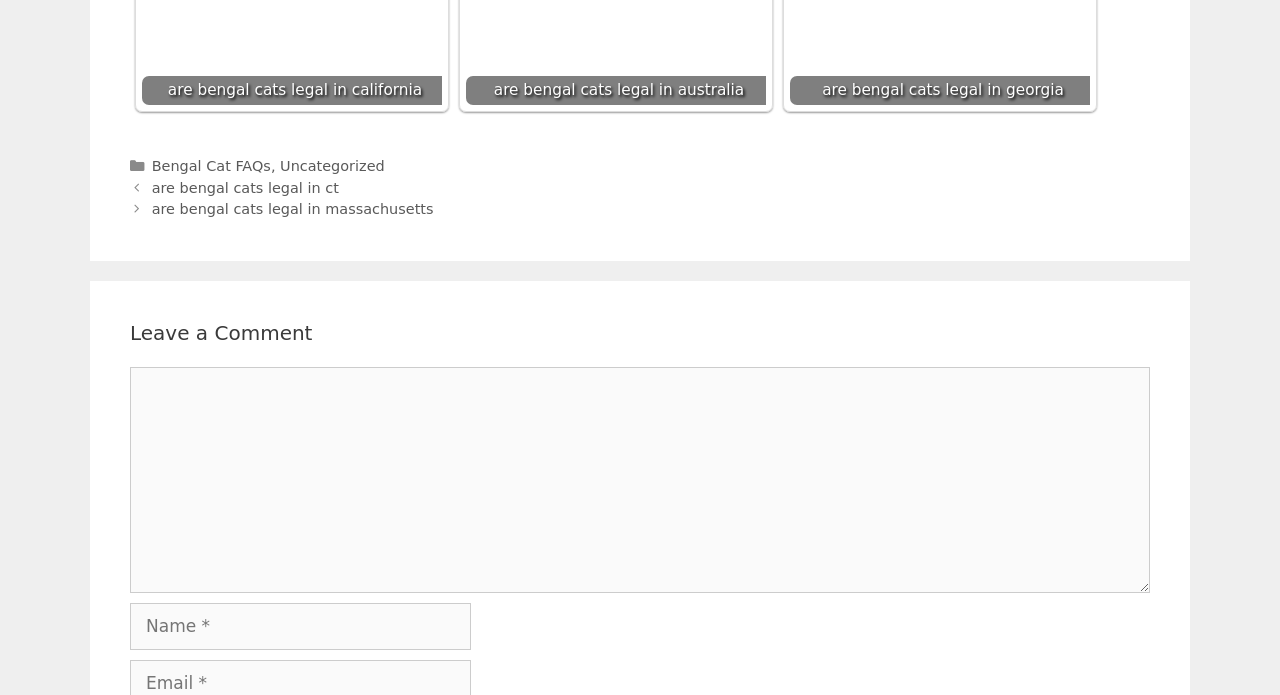Find the bounding box of the web element that fits this description: "parent_node: Comment name="author" placeholder="Name *"".

[0.102, 0.868, 0.368, 0.936]